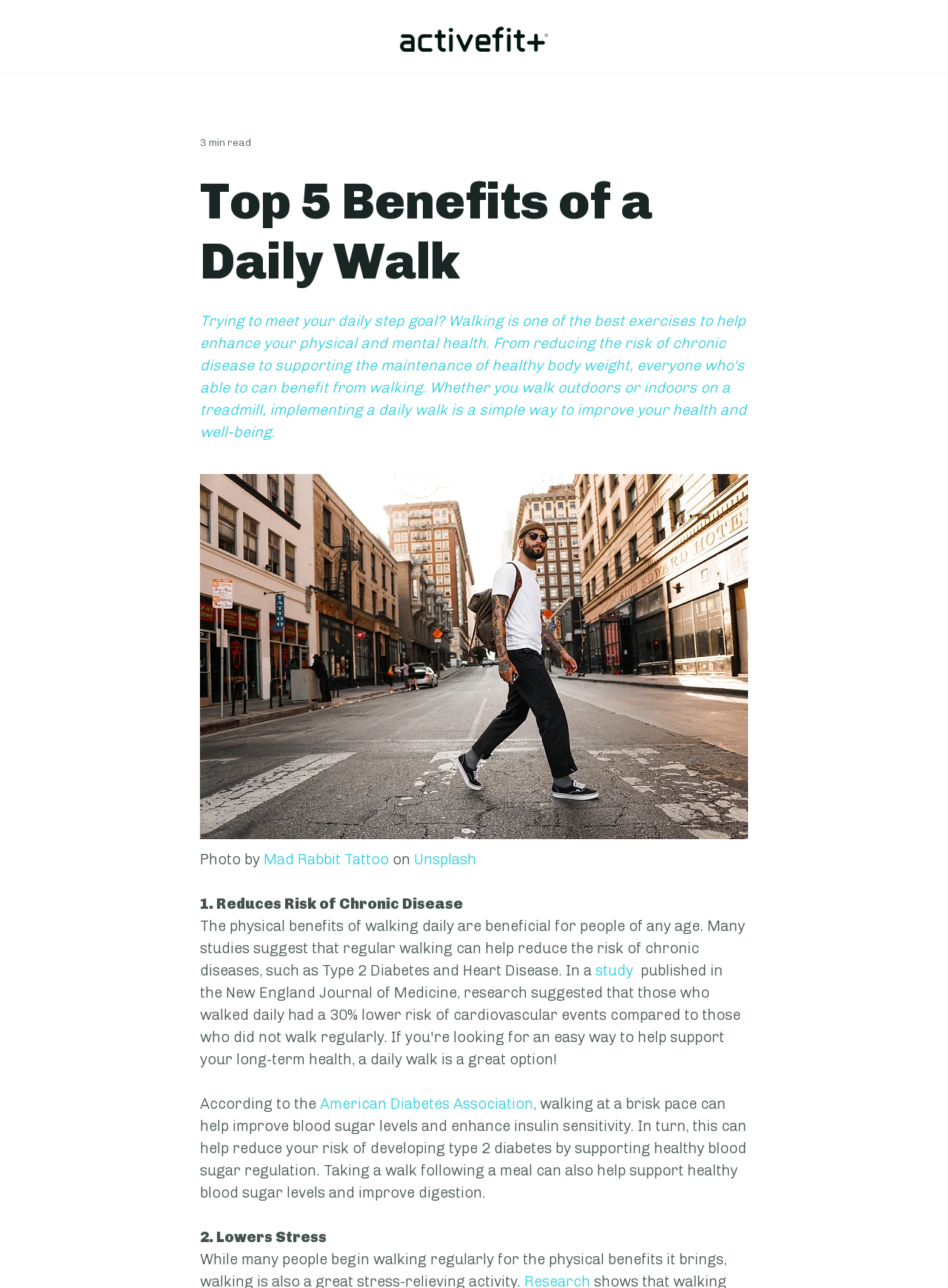Can you give a detailed response to the following question using the information from the image? What is the second benefit of daily walking?

The second benefit of daily walking is lowering stress, as stated in the heading element '2. Lowers Stress' with bounding box coordinates [0.211, 0.952, 0.789, 0.969].